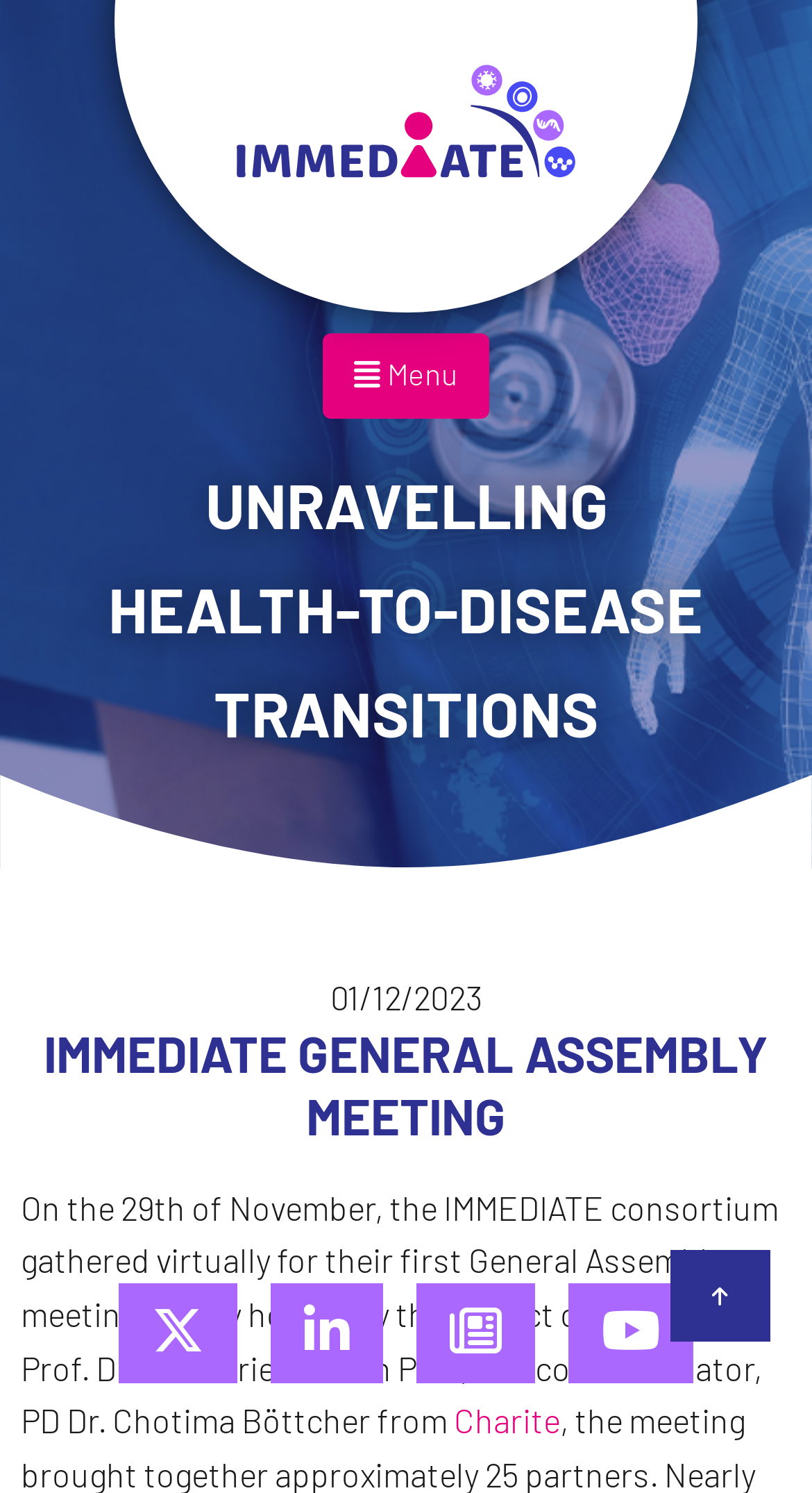Identify the bounding box coordinates of the clickable section necessary to follow the following instruction: "Watch LIVE". The coordinates should be presented as four float numbers from 0 to 1, i.e., [left, top, right, bottom].

None